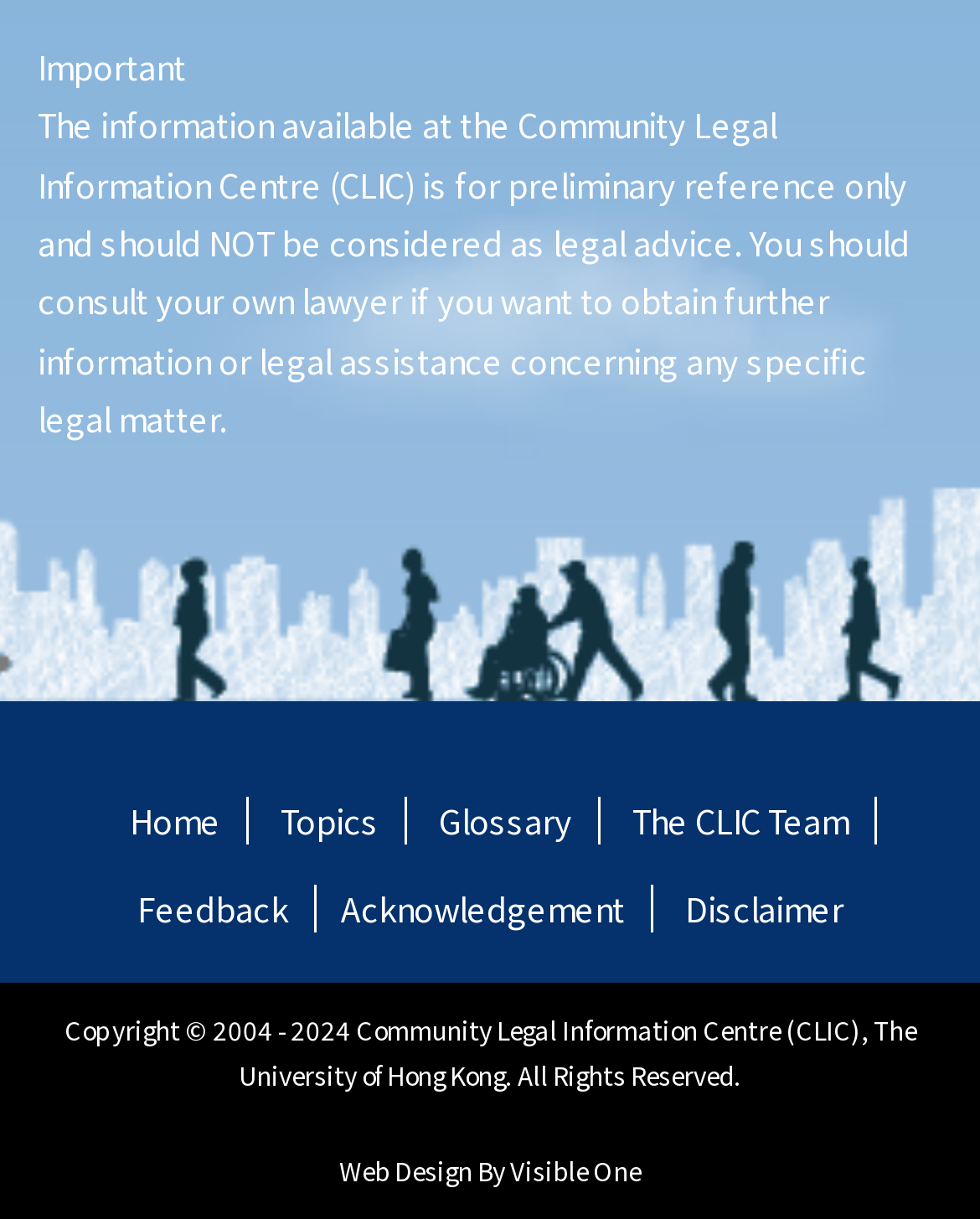Please determine the bounding box coordinates of the section I need to click to accomplish this instruction: "Check 'Disclaimer'".

[0.673, 0.725, 0.886, 0.764]